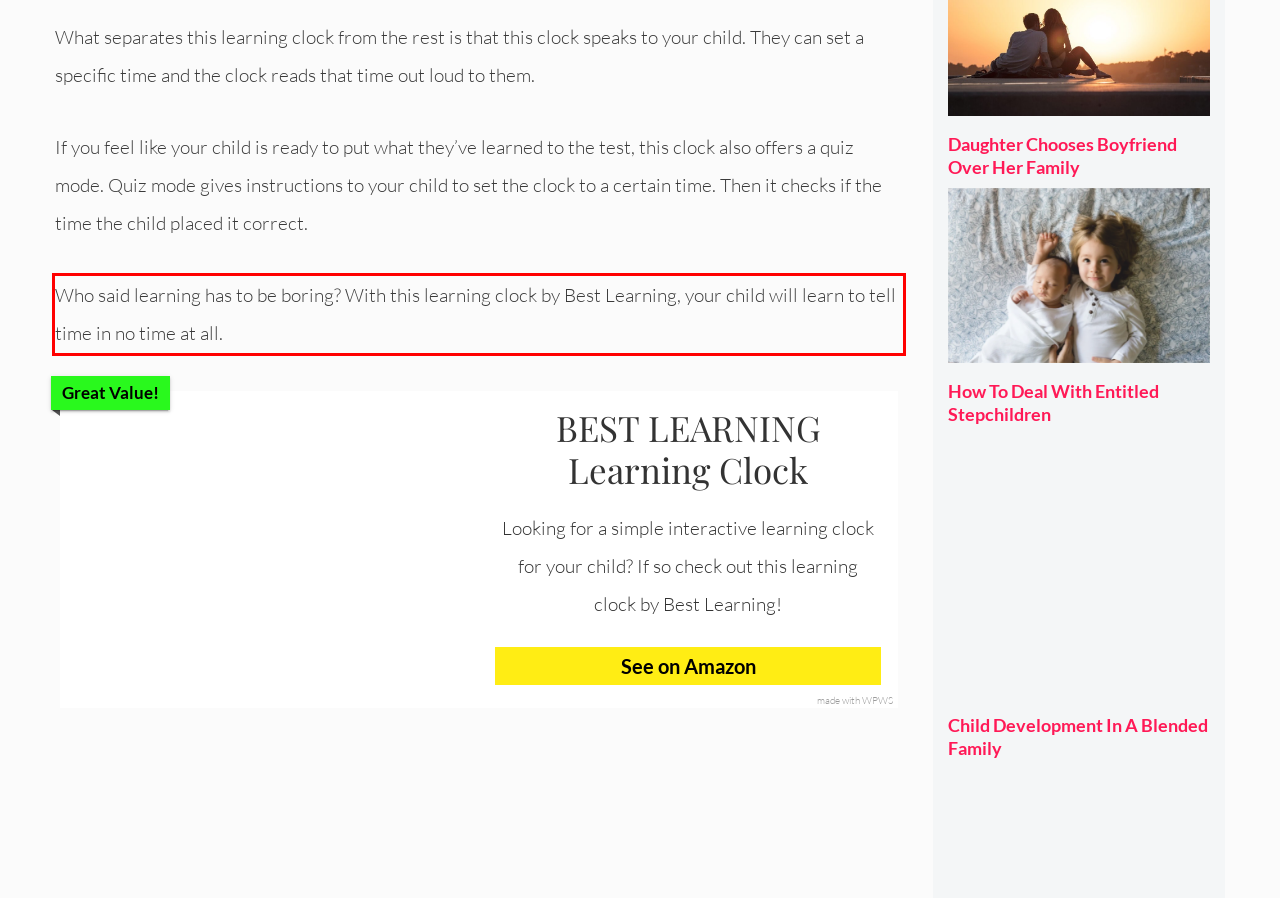Within the screenshot of the webpage, there is a red rectangle. Please recognize and generate the text content inside this red bounding box.

Who said learning has to be boring? With this learning clock by Best Learning, your child will learn to tell time in no time at all.